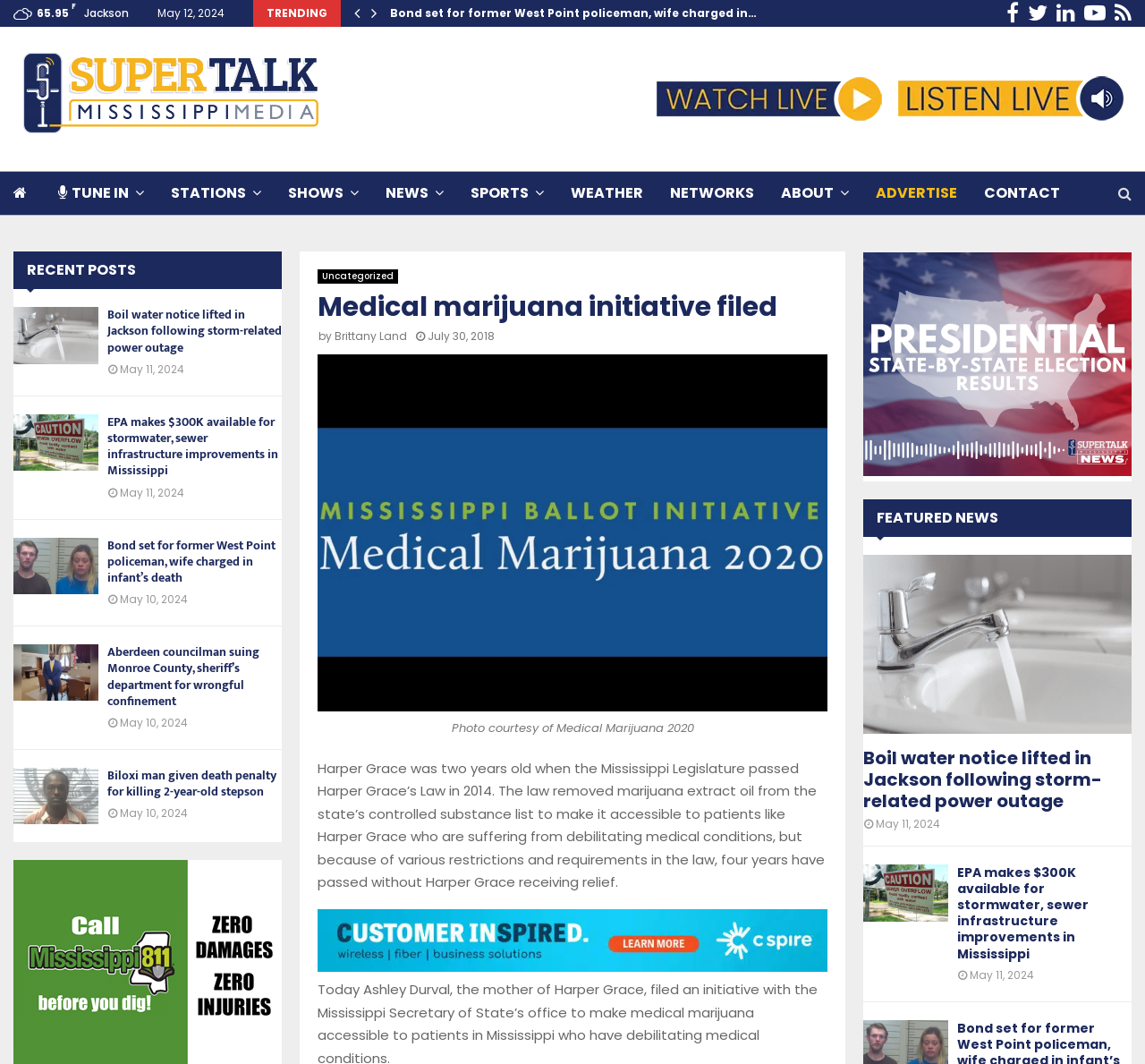Based on the element description: "aria-label="Revised Presidential Election Results Square"", identify the bounding box coordinates for this UI element. The coordinates must be four float numbers between 0 and 1, listed as [left, top, right, bottom].

[0.754, 0.435, 0.988, 0.452]